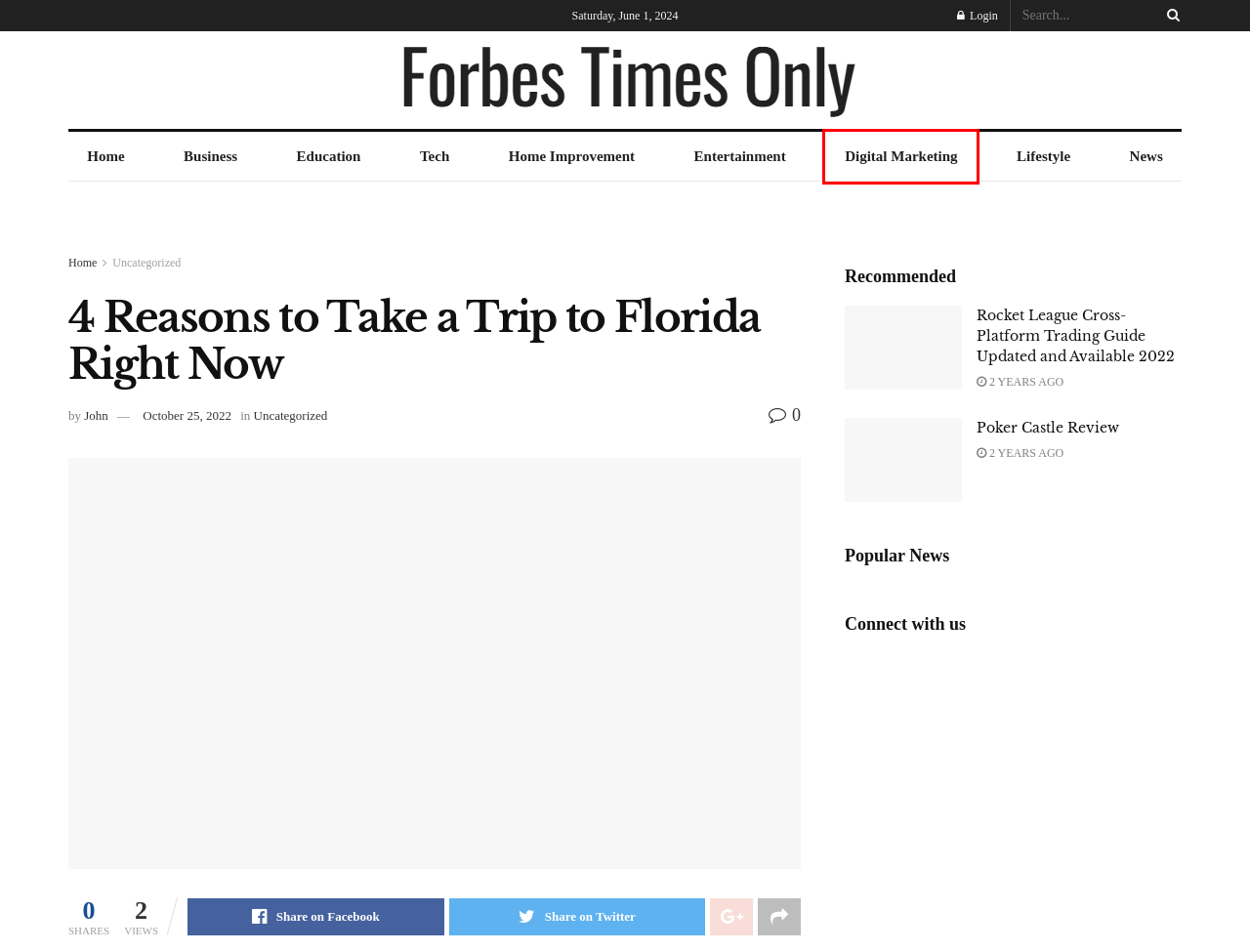You have a screenshot of a webpage with a red rectangle bounding box around a UI element. Choose the best description that matches the new page after clicking the element within the bounding box. The candidate descriptions are:
A. Uncategorized Archives - Forbes Times Only
B. Education Archives - Forbes Times Only
C. Lifestyle Archives - Forbes Times Only
D. Entertainment Archives - Forbes Times Only
E. Digital Marketing Archives - Forbes Times Only
F. Business Archives - Forbes Times Only
G. Rocket League Cross-Platform Trading Guide Updated and Available 2022 - Forbes Times Only
H. Forbes Times Only

E